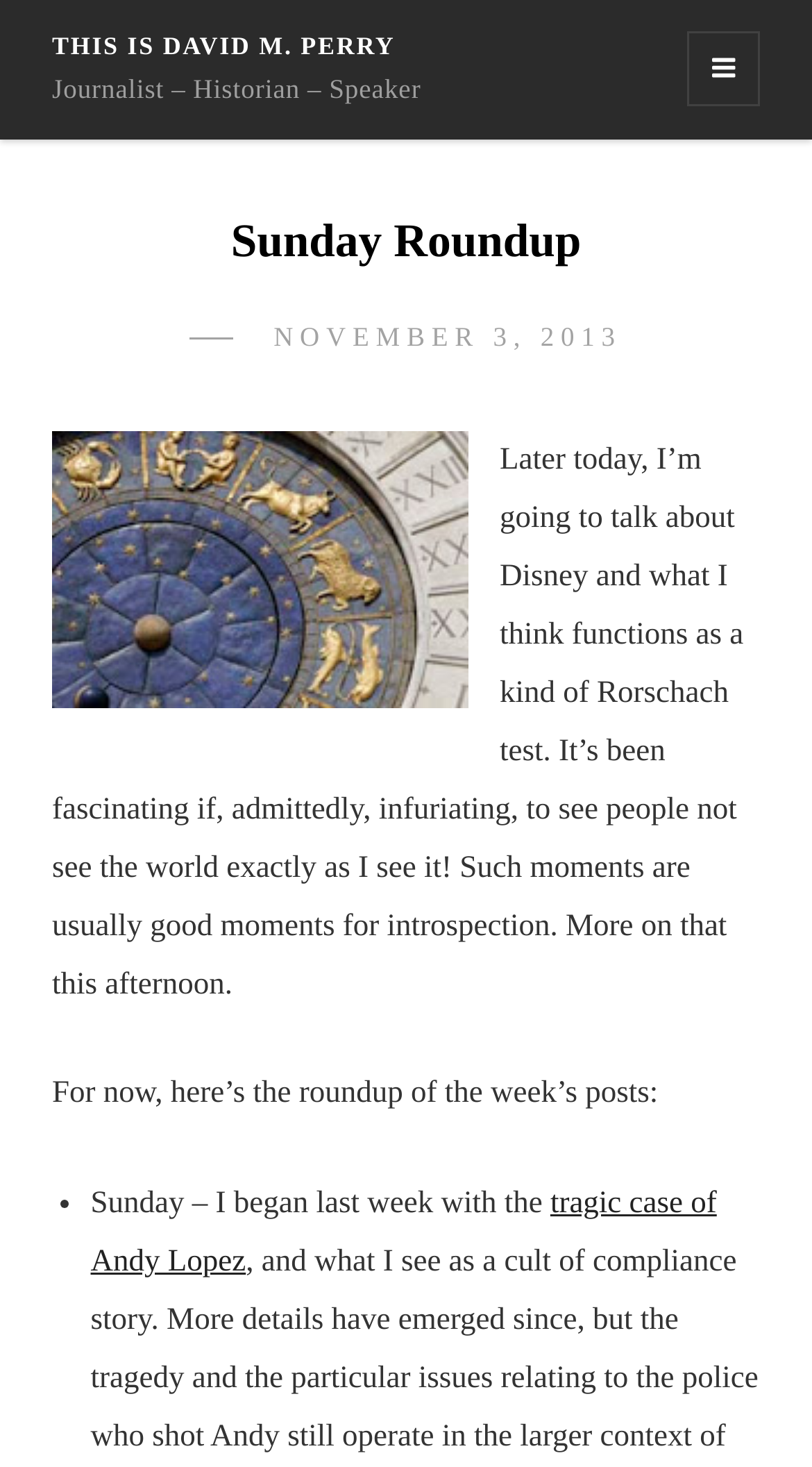What is the topic of the author's talk later today?
Look at the image and respond with a one-word or short-phrase answer.

Disney